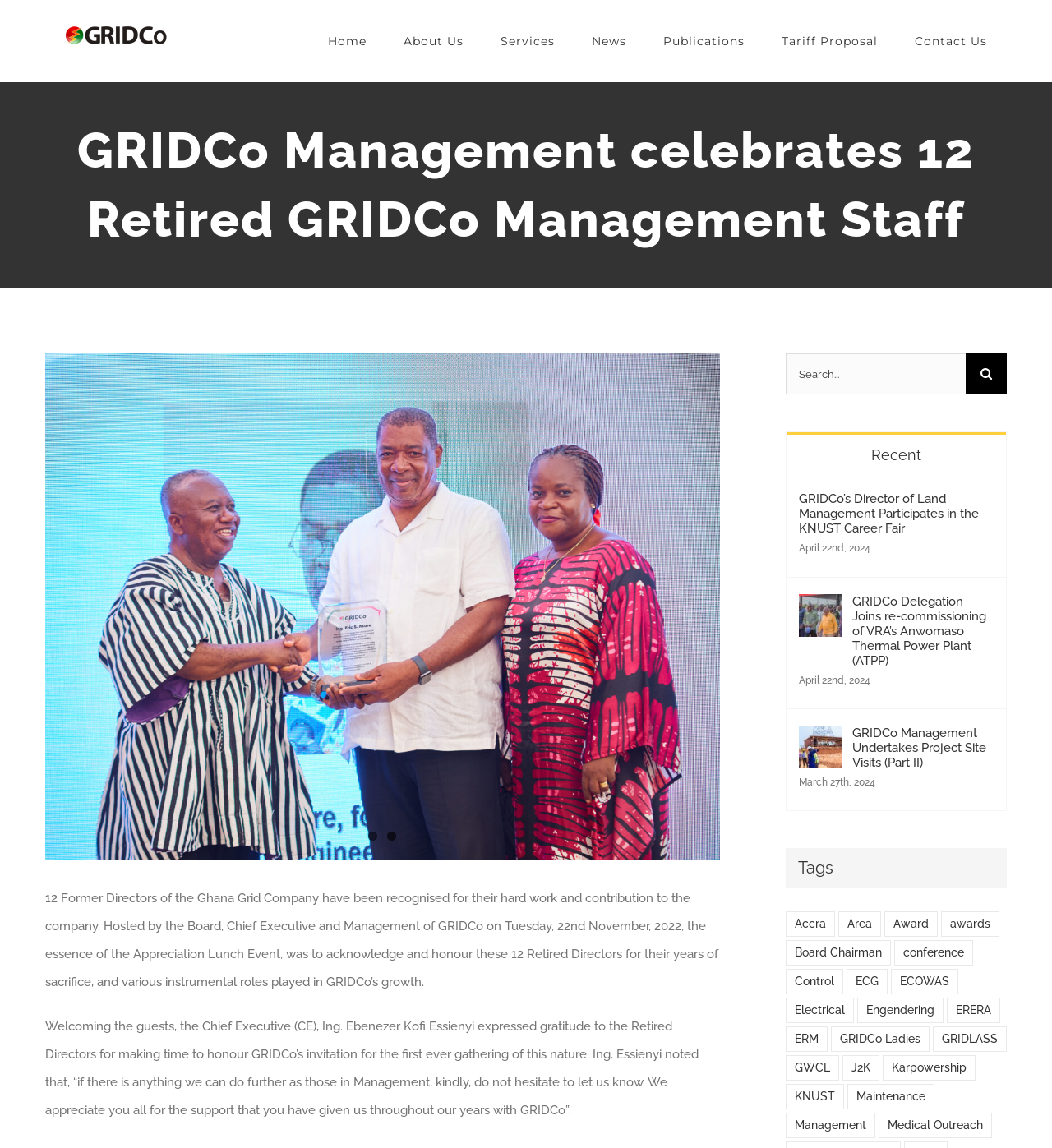Using the description: "Go to Top", identify the bounding box of the corresponding UI element in the screenshot.

[0.904, 0.891, 0.941, 0.916]